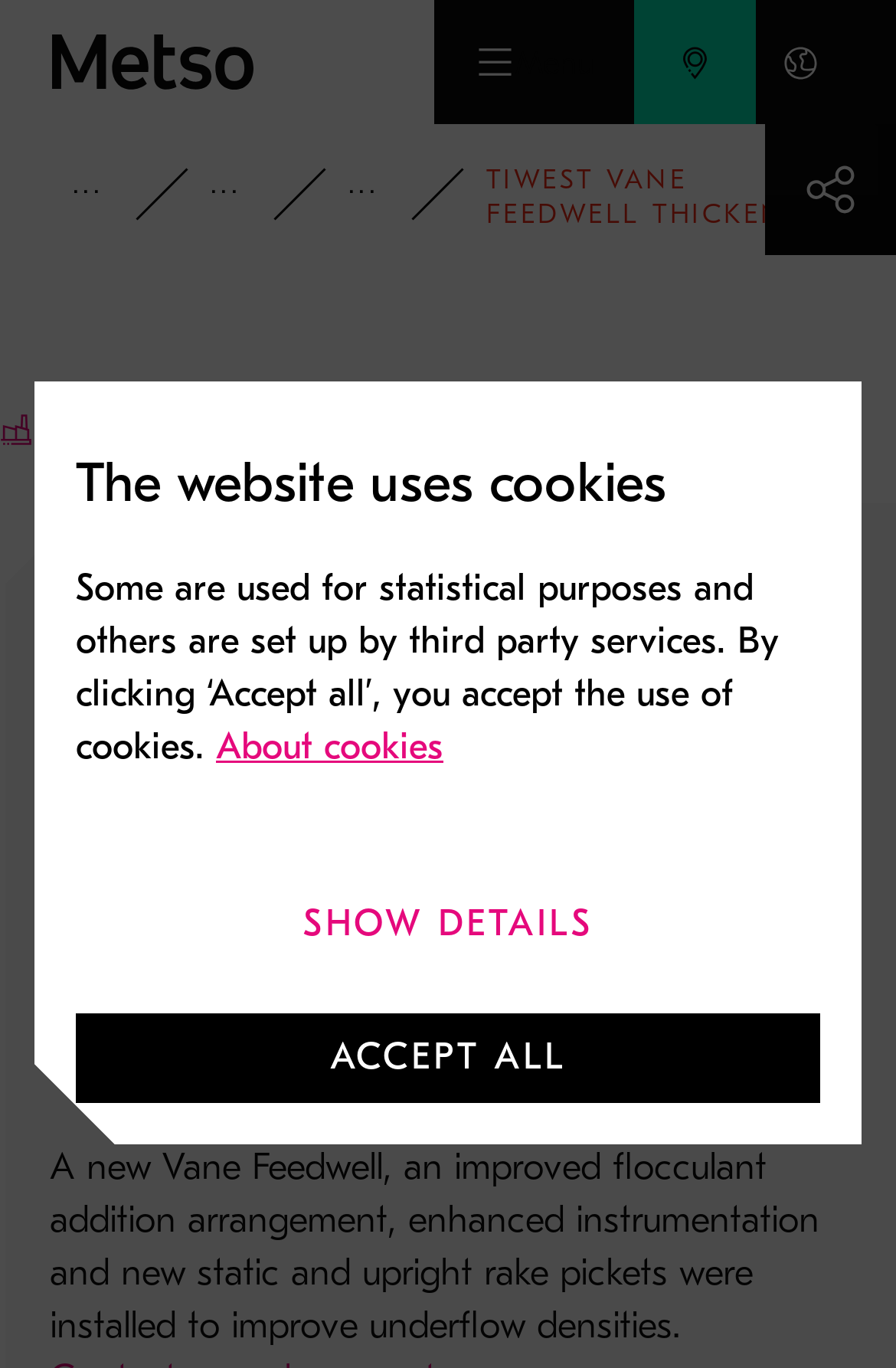Identify the bounding box coordinates for the element you need to click to achieve the following task: "Visit the WordPress website". Provide the bounding box coordinates as four float numbers between 0 and 1, in the form [left, top, right, bottom].

None